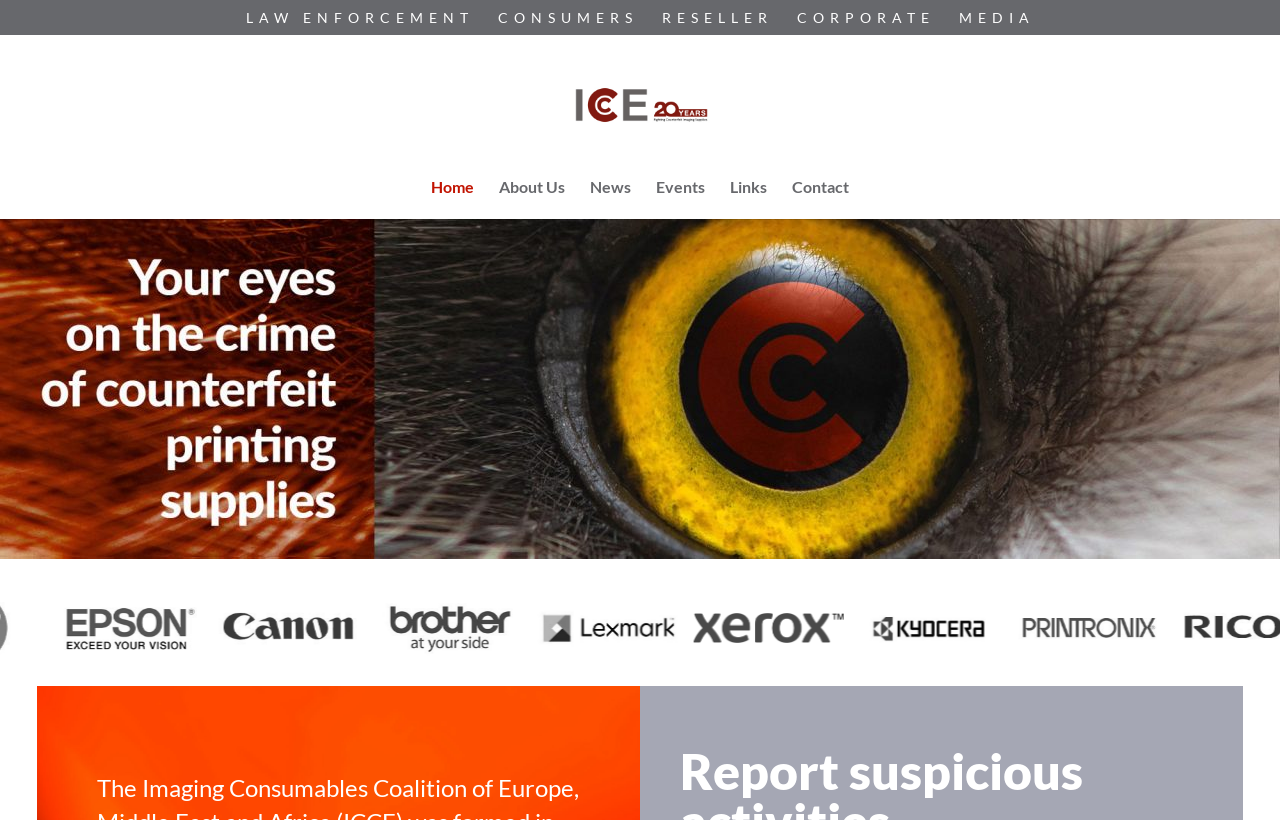How many ICCE member logos are displayed?
Based on the visual information, provide a detailed and comprehensive answer.

I counted the ICCE member logos displayed at the bottom of the page, which are 'brother', 'Lexmark', 'Xerox', 'Kyocera', 'Printronix', 'Ricoh', and 'HP'. There are 7 logos in total.